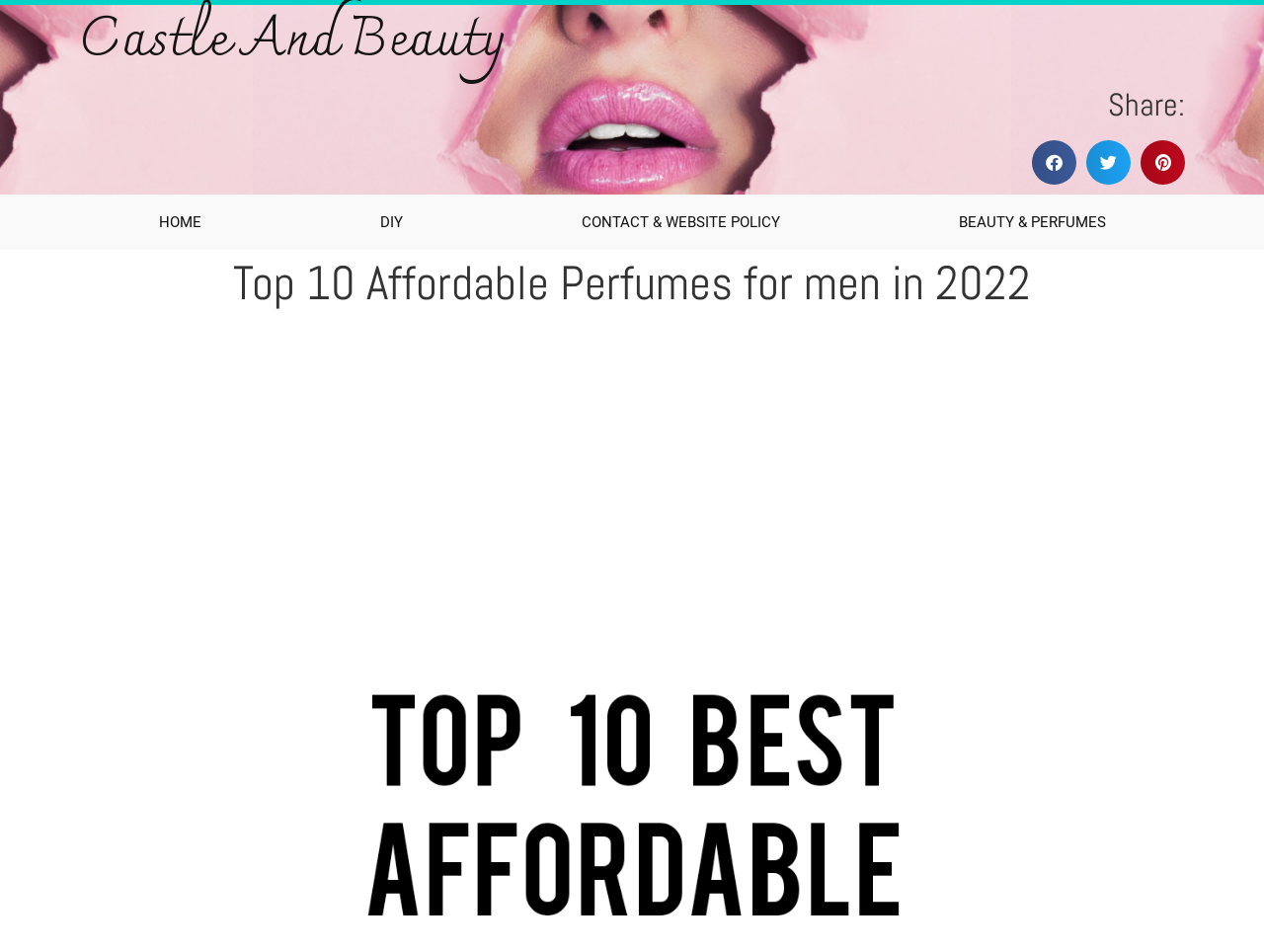Summarize the webpage with a detailed and informative caption.

The webpage is about the top 10 affordable perfumes for men in 2022, with a focus on finding mass-appealing cheap perfumes suitable for different seasons. 

At the top of the page, there is a heading that displays the website's title, "Castle And Beauty", followed by a "Share:" heading. Below these headings, there is a navigation menu with four links: "HOME", "DIY", "CONTACT & WEBSITE POLICY", and "BEAUTY & PERFUMES". 

Further down, there is a main heading that reads "Top 10 Affordable Perfumes for men in 2022". Below this heading, there is an advertisement iframe that takes up a significant portion of the page. 

To the right of the advertisement, there is a small, non-descriptive text element containing a single whitespace character.